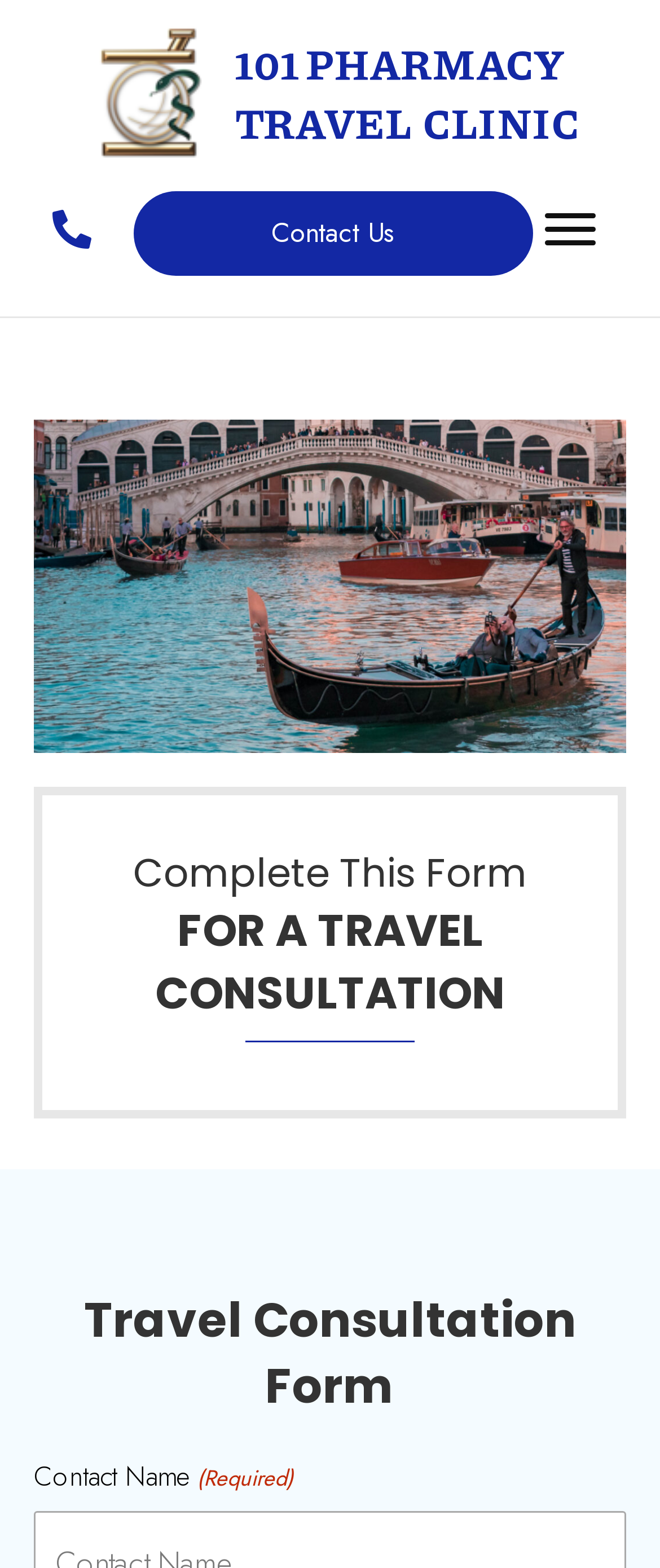What is the theme of the image on the menu button? Analyze the screenshot and reply with just one word or a short phrase.

Boats on water